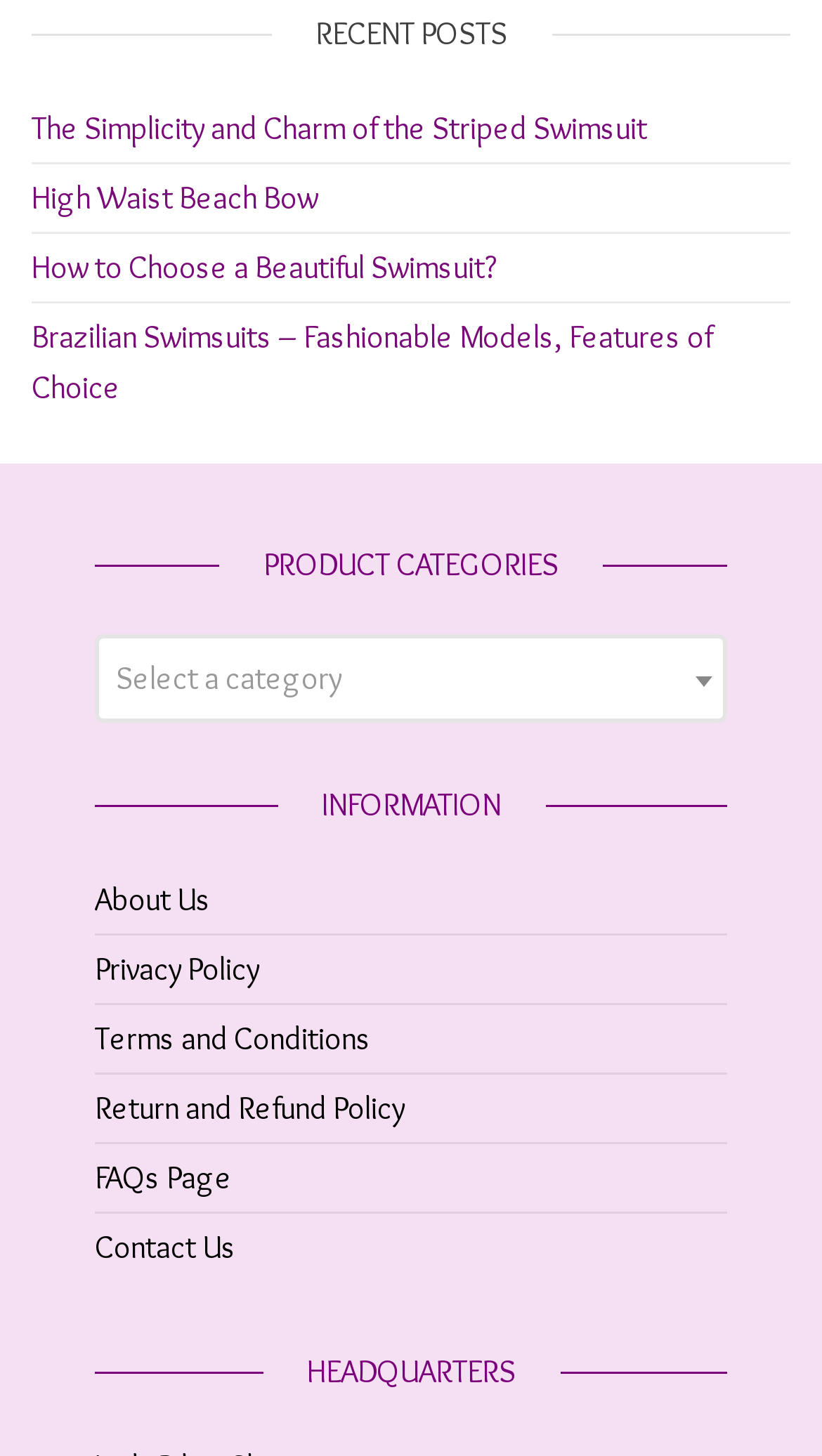Please find the bounding box coordinates of the section that needs to be clicked to achieve this instruction: "Contact Us".

[0.115, 0.844, 0.287, 0.87]